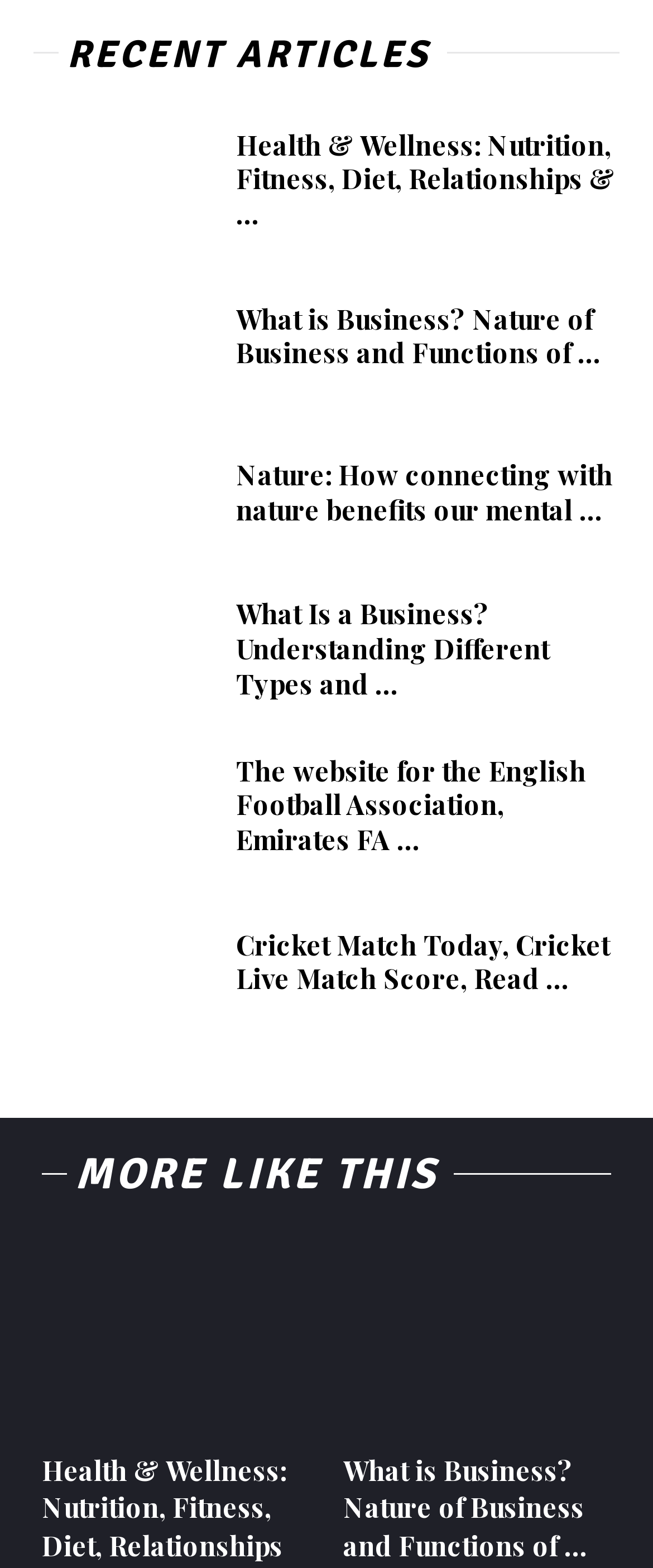How are the articles organized on this webpage?
Examine the image and provide an in-depth answer to the question.

The articles on this webpage are organized by topic, with each topic having a heading and a corresponding link. The topics are listed in a vertical order, with the most recent or prominent articles at the top.